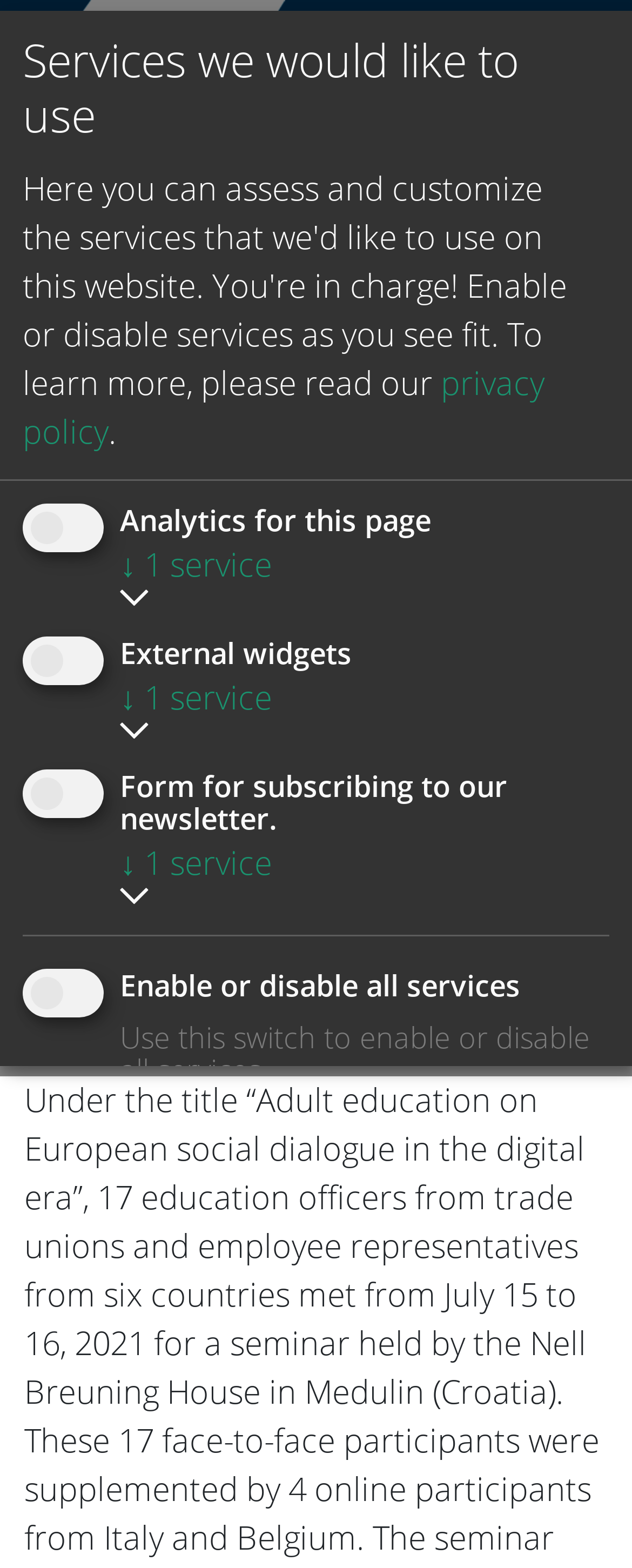Locate and extract the headline of this webpage.

Adult education on European social dialogue in the digital era